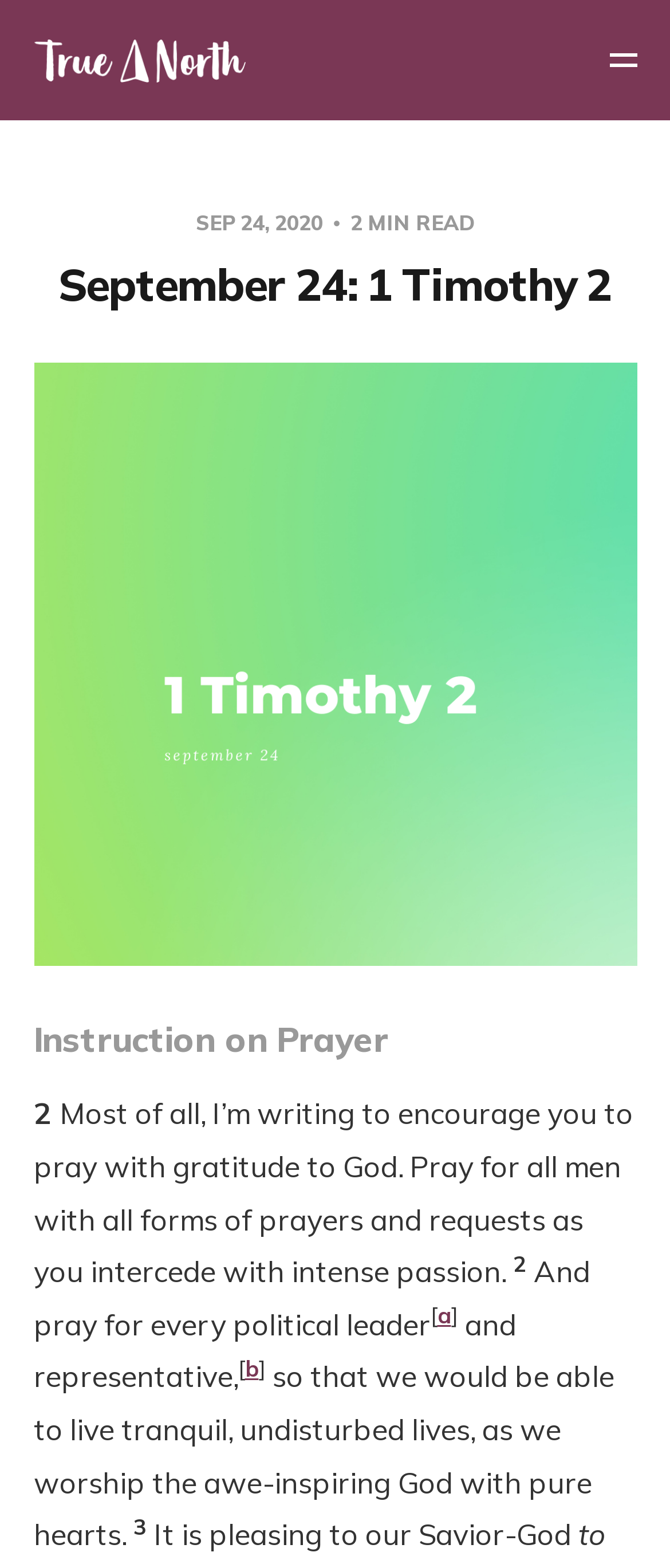Provide the bounding box coordinates for the specified HTML element described in this description: "alt="True North Church"". The coordinates should be four float numbers ranging from 0 to 1, in the format [left, top, right, bottom].

[0.05, 0.025, 0.367, 0.052]